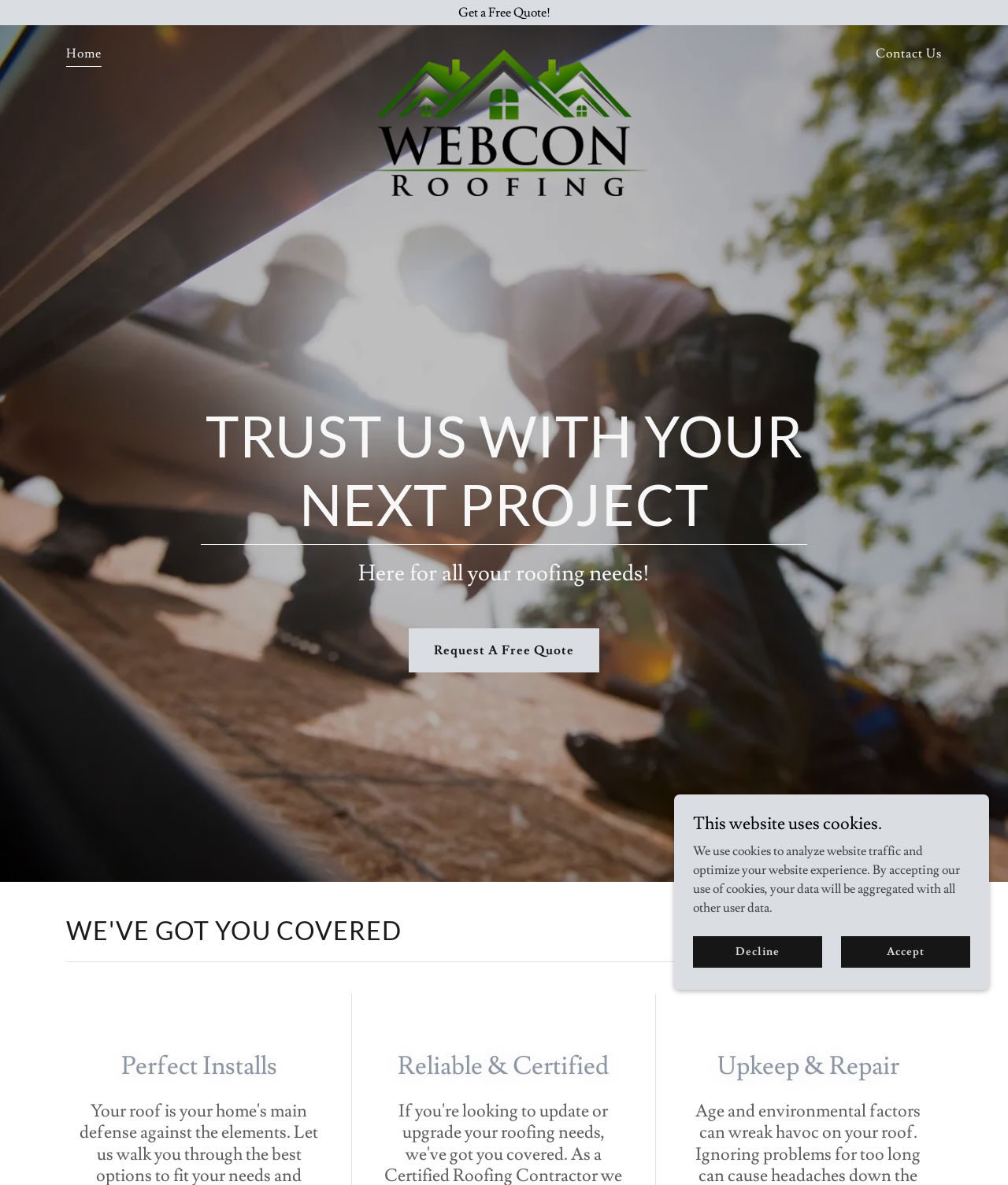Give a one-word or one-phrase response to the question: 
What are the three main aspects of the company's services?

Perfect Installs, Reliable & Certified, Upkeep & Repair